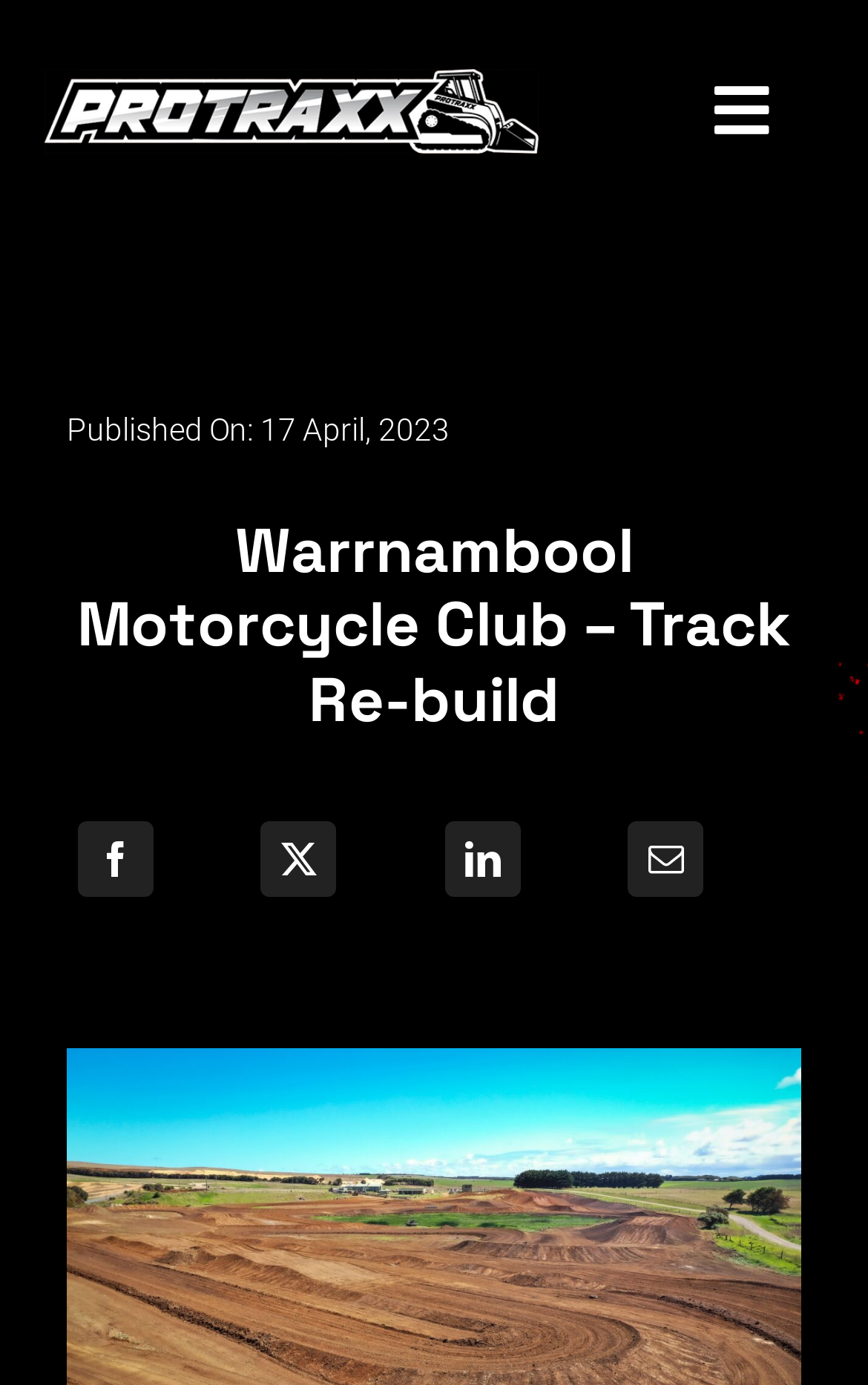Respond with a single word or phrase to the following question: What is the topic of the webpage?

Track Re-build